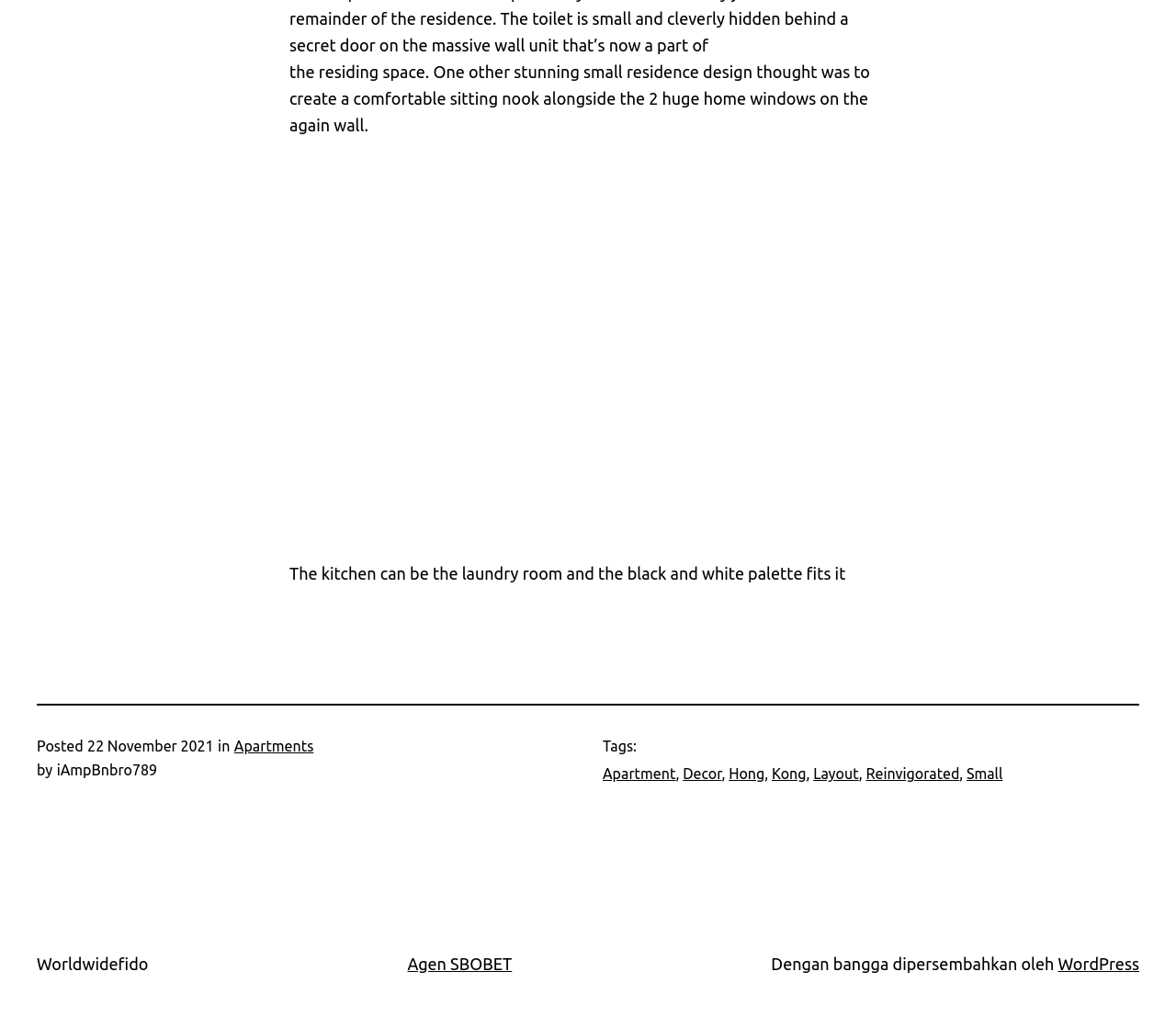What is the topic of the article?
Based on the visual information, provide a detailed and comprehensive answer.

The topic of the article can be inferred from the text content of the webpage, specifically the StaticText element with ID 87, which mentions 'small residence design thought'.